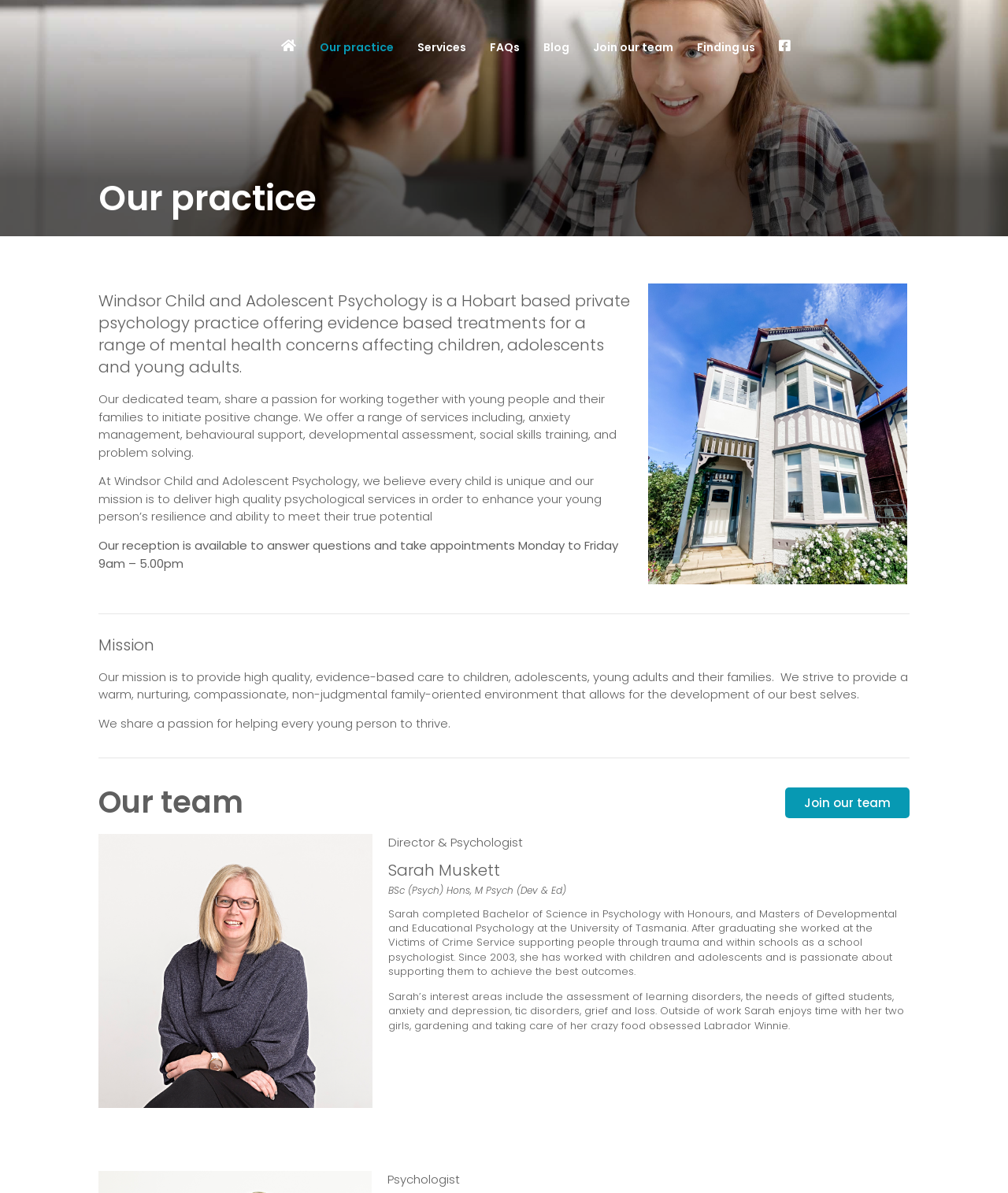Give the bounding box coordinates for the element described as: "Services".

[0.414, 0.024, 0.462, 0.055]